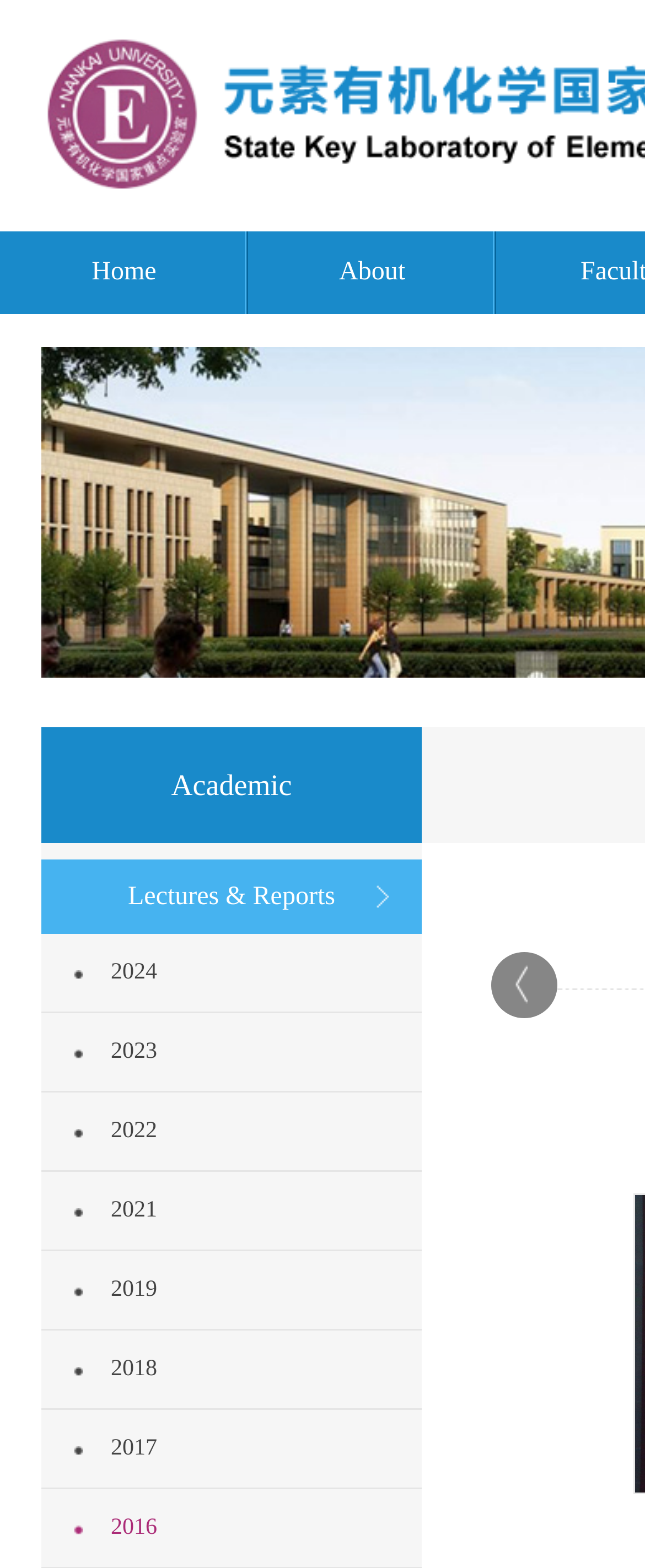Locate the bounding box coordinates of the area that needs to be clicked to fulfill the following instruction: "view about page". The coordinates should be in the format of four float numbers between 0 and 1, namely [left, top, right, bottom].

[0.385, 0.148, 0.769, 0.2]